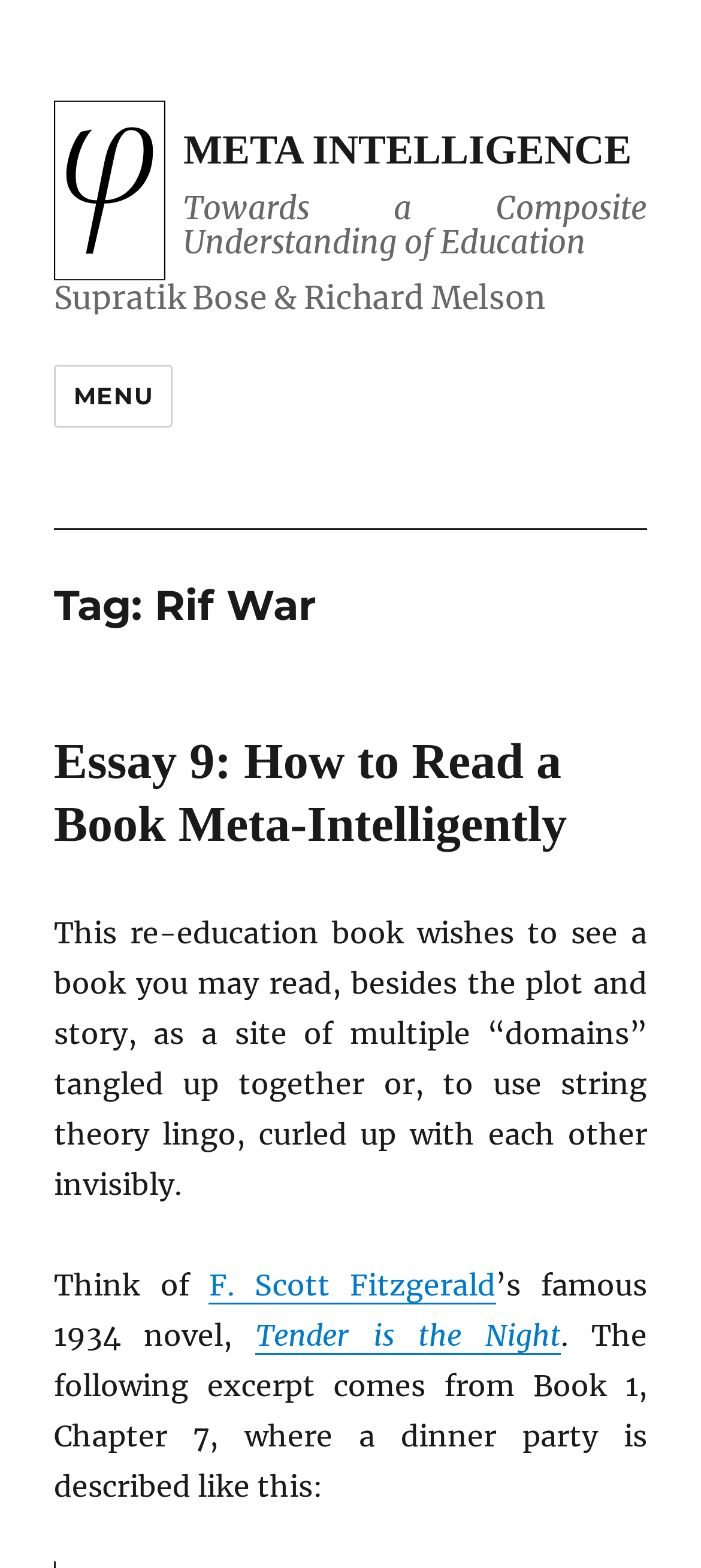What is the theme of the essay?
Please provide a detailed and thorough answer to the question.

I inferred the theme of the essay by looking at the text 'This re-education book wishes to see a book you may read, besides the plot and story, as a site of multiple “domains” tangled up together or, to use string theory lingo, curled up with each other invisibly.' which suggests that the essay is about reading a book in a more intelligent and nuanced way.